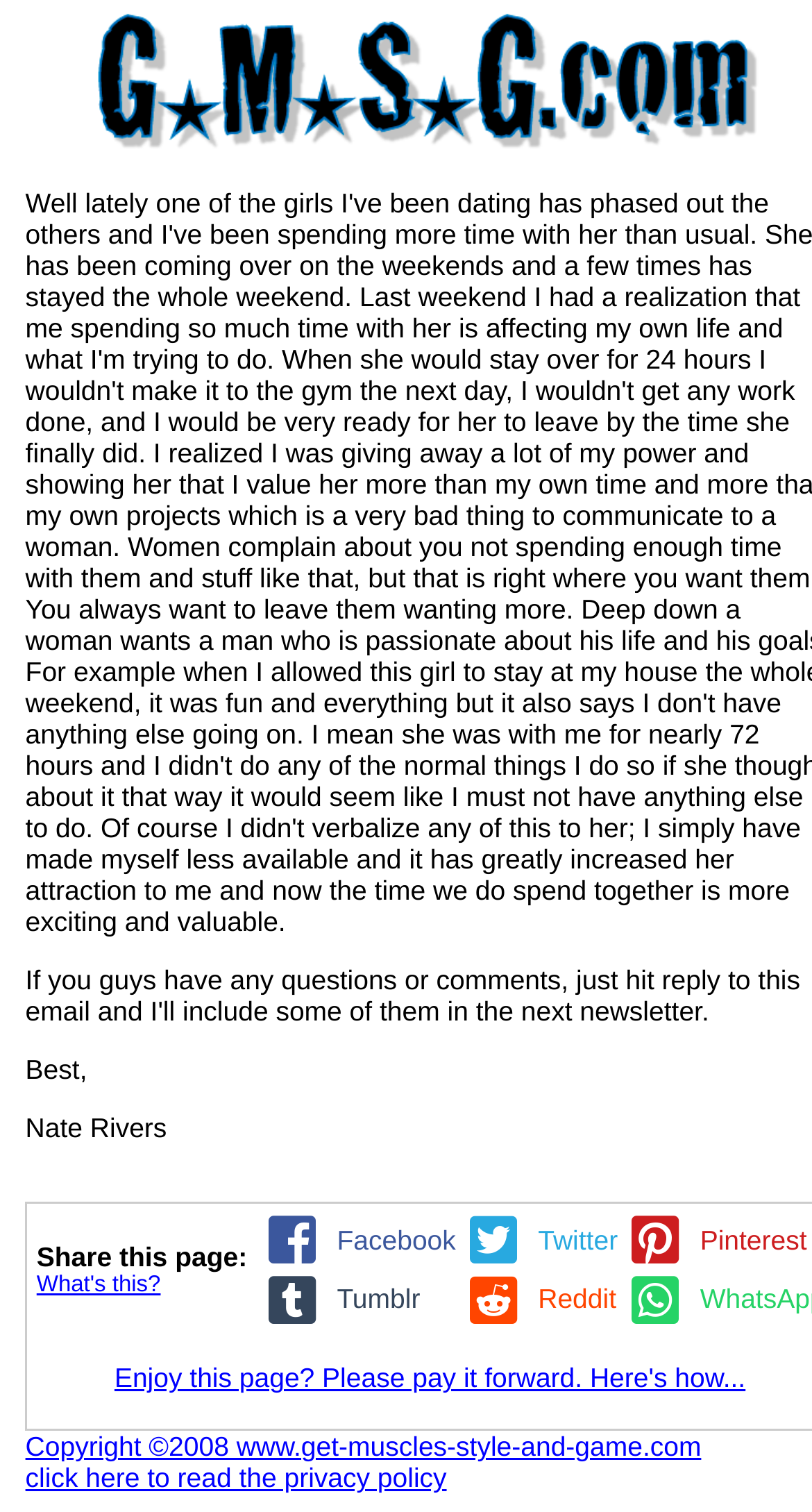Can you provide the bounding box coordinates for the element that should be clicked to implement the instruction: "Check the copyright information"?

[0.031, 0.947, 0.864, 0.988]